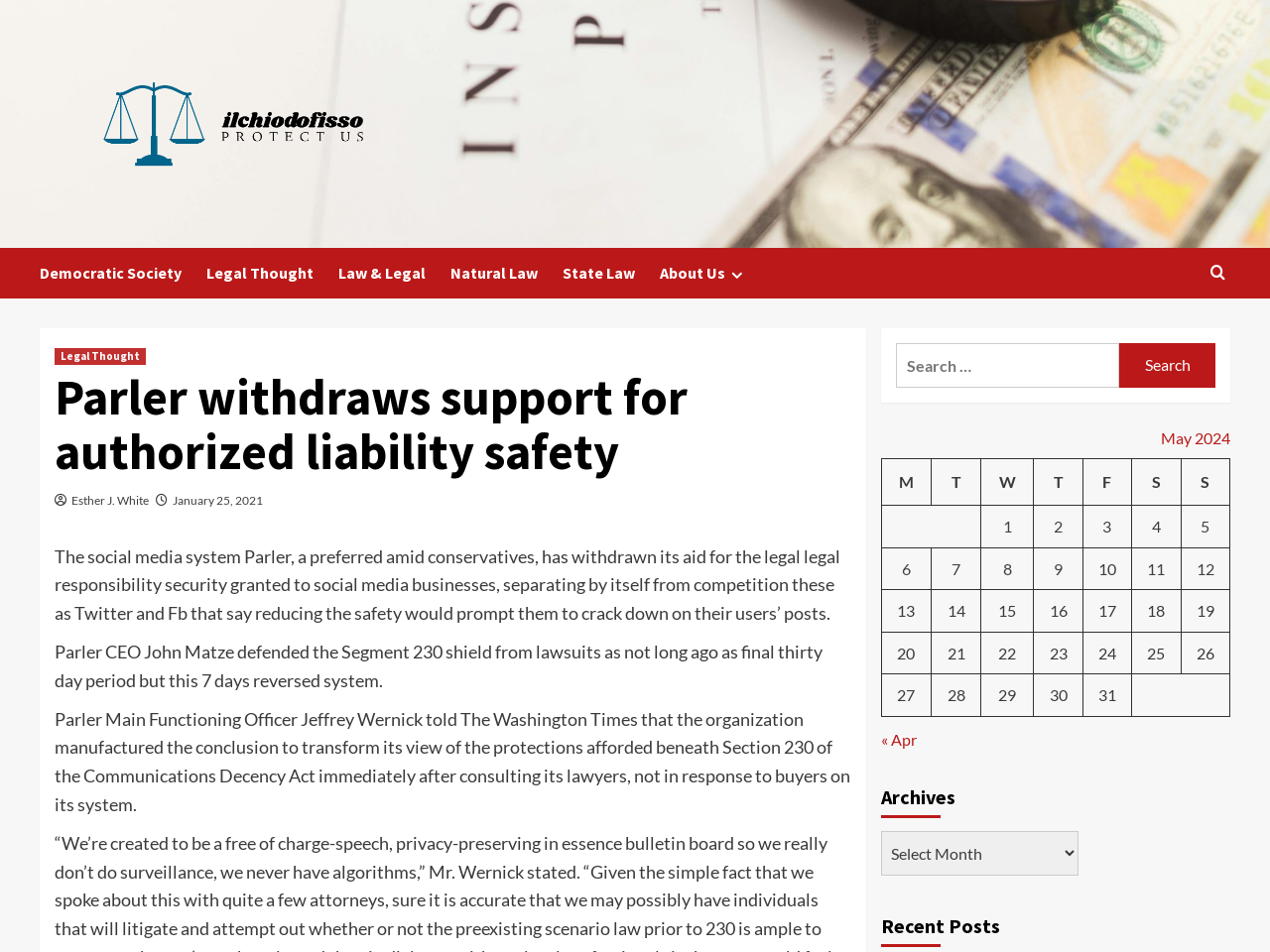Find the bounding box coordinates of the area to click in order to follow the instruction: "Search for something".

[0.881, 0.36, 0.957, 0.407]